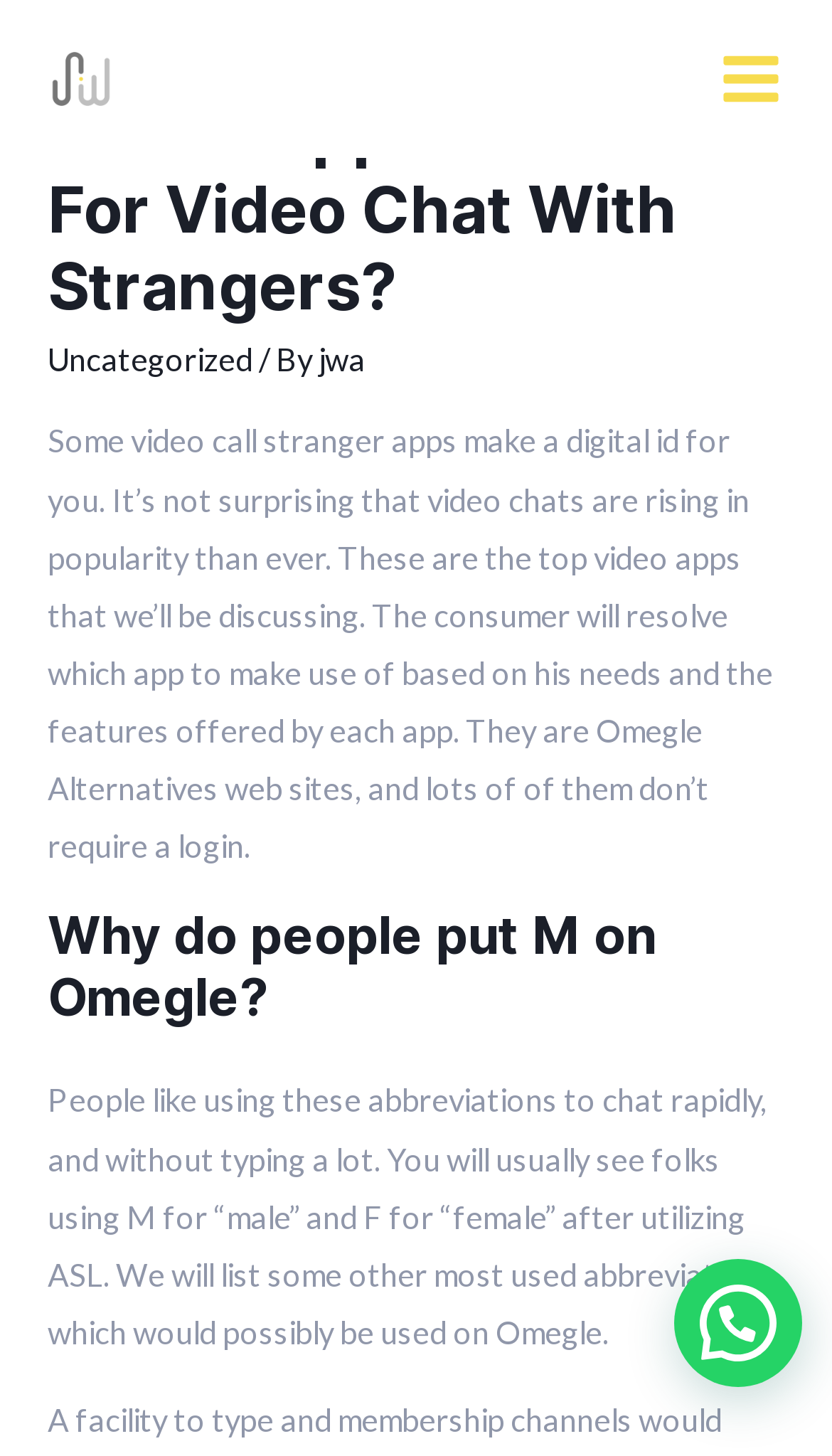Reply to the question with a single word or phrase:
How many headings are on this webpage?

2